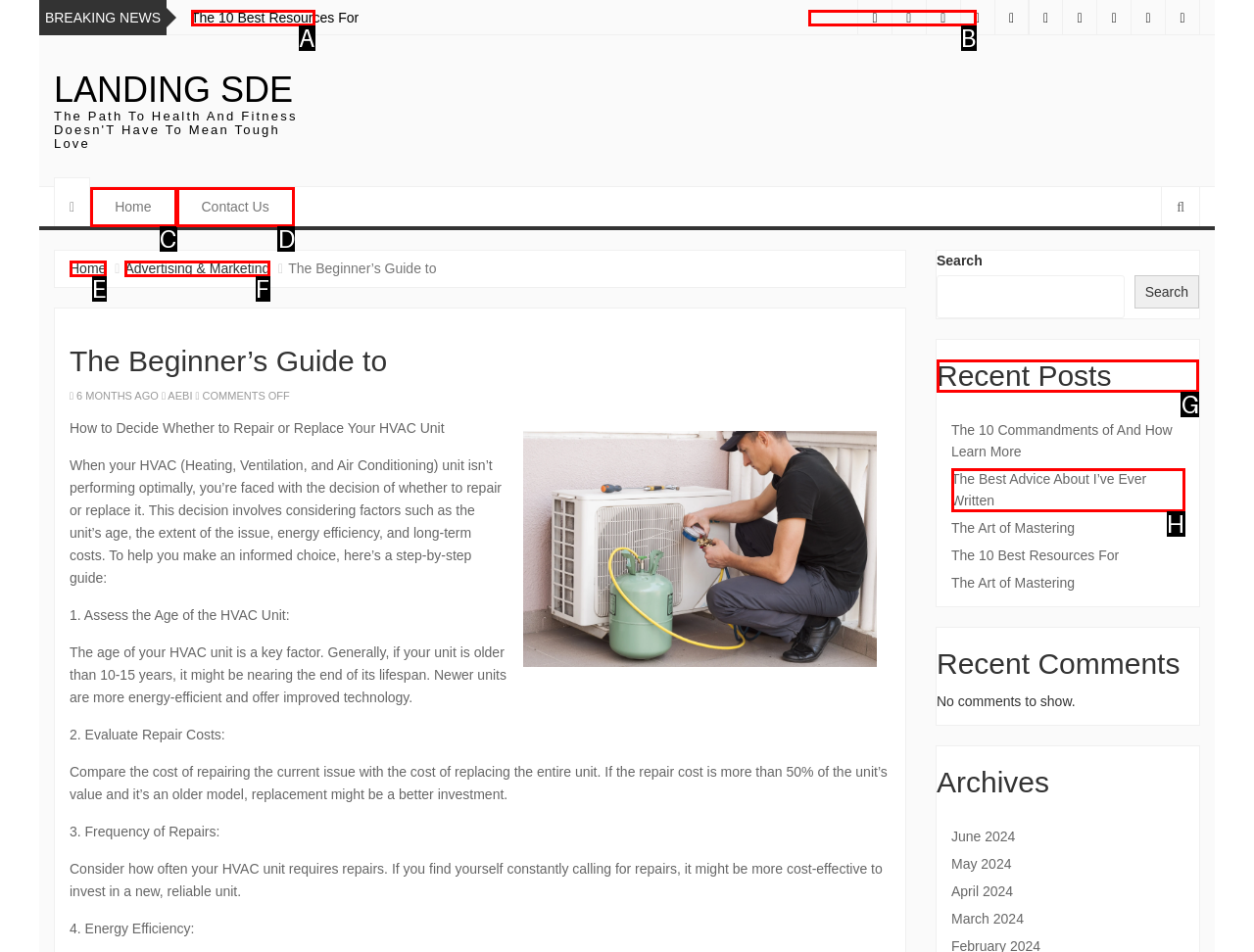Select the correct UI element to click for this task: View recent posts.
Answer using the letter from the provided options.

G